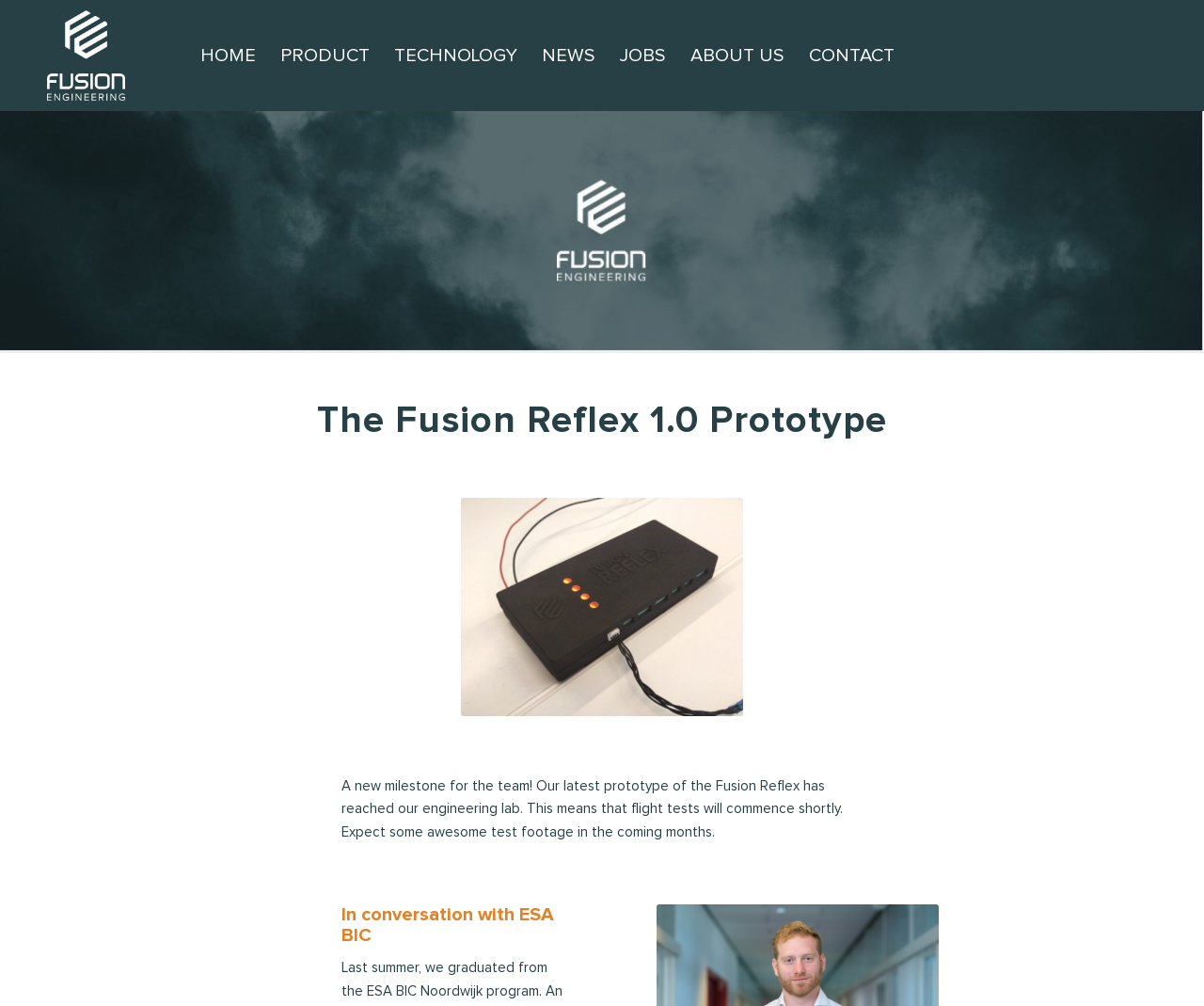Using the provided element description: "About us", determine the bounding box coordinates of the corresponding UI element in the screenshot.

[0.563, 0.001, 0.662, 0.109]